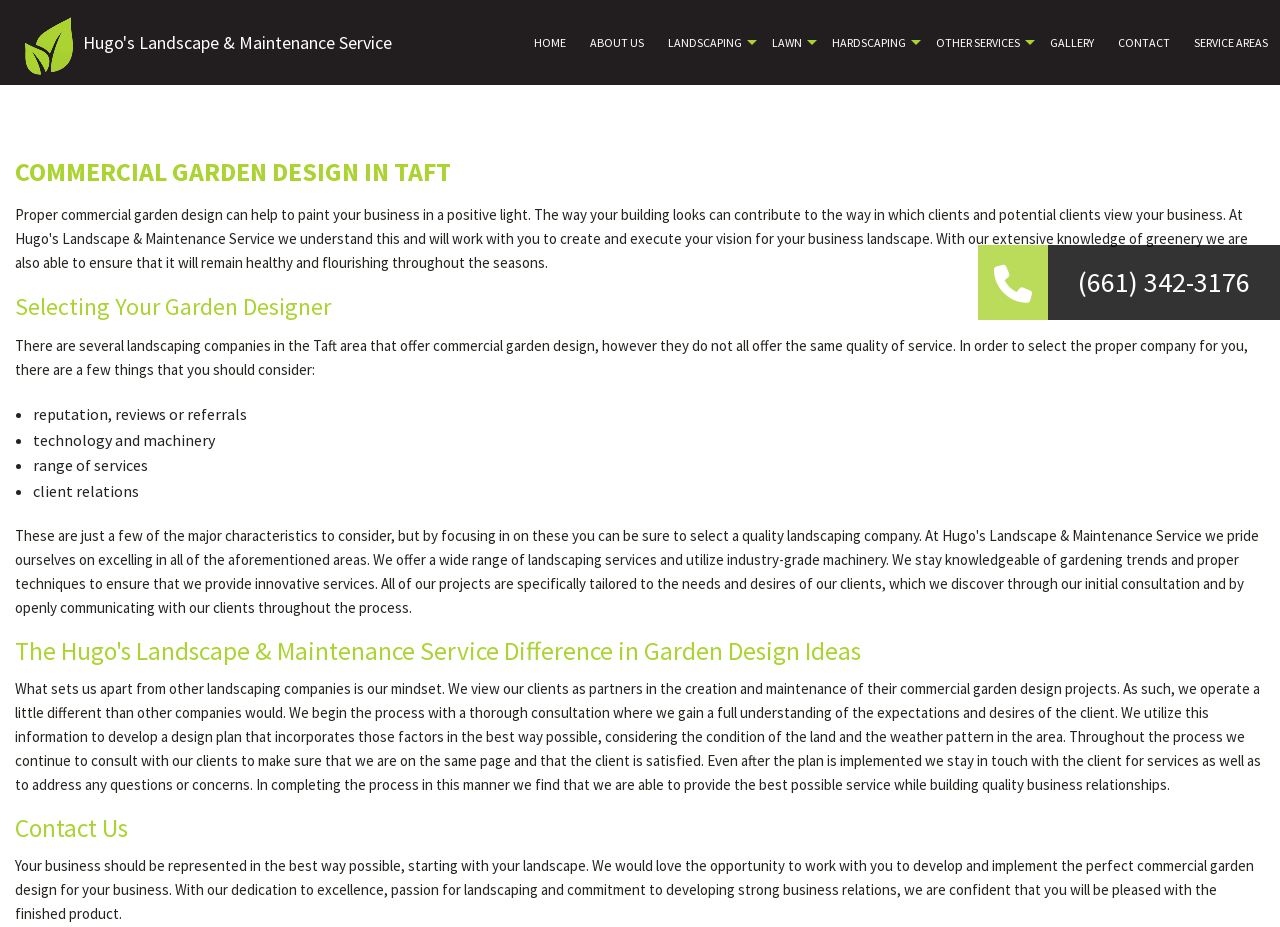Create an in-depth description of the webpage, covering main sections.

This webpage is about Commercial Garden Design services in Taft, provided by Hugo's Landscape & Maintenance Service. At the top left corner, there is a logo of the company, accompanied by a heading with the company name. Below the logo, there is a navigation menu with links to different sections of the website, including HOME, ABOUT US, LANDSCAPING, and more.

The main content of the webpage is divided into three sections. The first section, titled "COMMERCIAL GARDEN DESIGN IN TAFT", discusses the importance of selecting a proper garden designer. It provides a list of factors to consider when choosing a landscaping company, including reputation, technology, range of services, and client relations.

The second section, titled "The Hugo's Landscape & Maintenance Service Difference in Garden Design Ideas", explains the company's approach to garden design. It highlights the company's mindset of viewing clients as partners and describes the consultation and design process. The text emphasizes the company's commitment to understanding clients' expectations and desires, and to providing the best possible service while building quality business relationships.

The third section, titled "Contact Us", encourages visitors to get in touch with the company to develop and implement a commercial garden design for their business. It emphasizes the importance of a well-designed landscape in representing a business and expresses the company's confidence in its ability to deliver a pleasing finished product.

At the top right corner, there is a phone number, (661) 342-3176, which is also a link. There are also links to other sections of the website, including GALLERY, CONTACT, and SERVICE AREAS, at the bottom of the page.